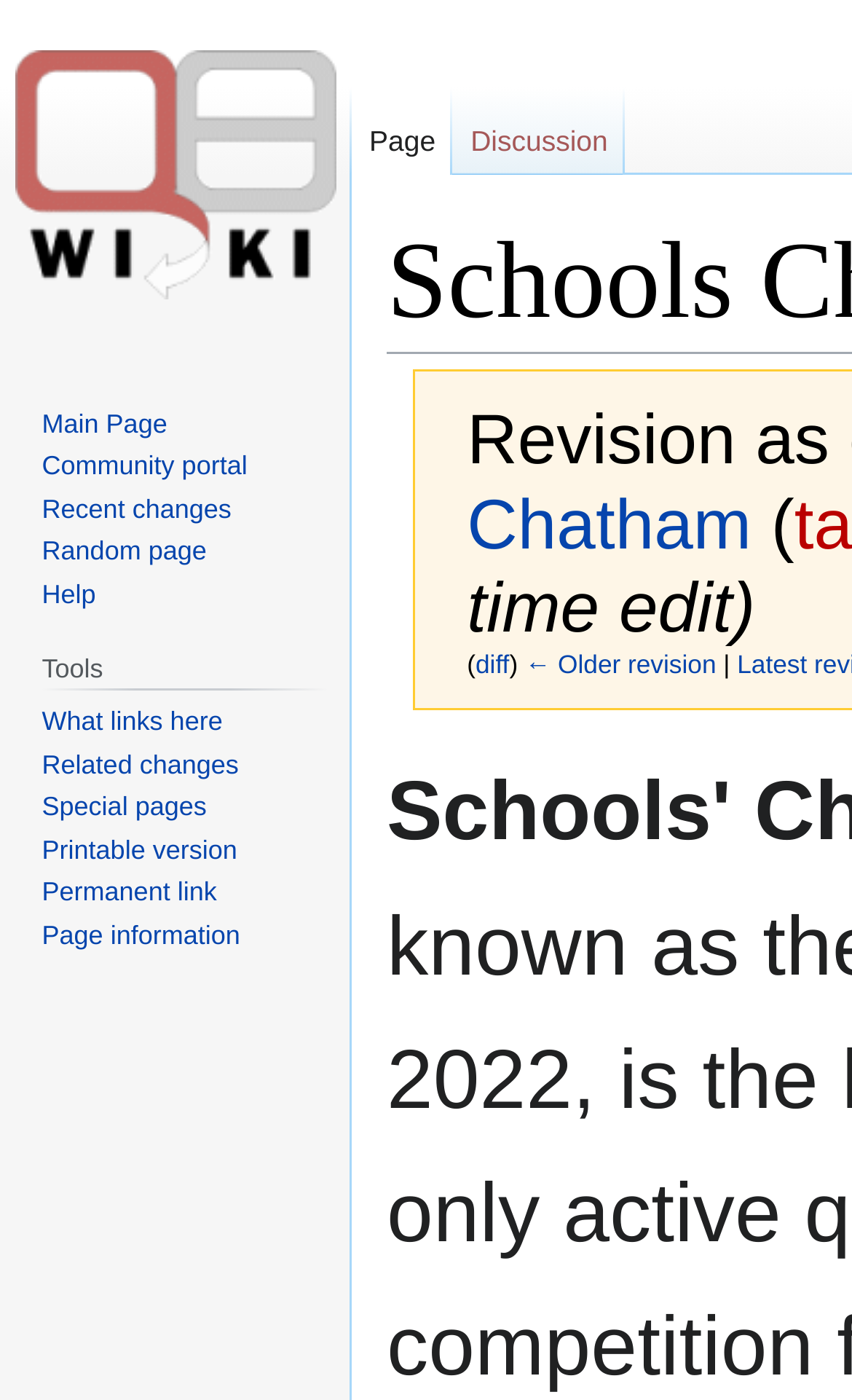Calculate the bounding box coordinates for the UI element based on the following description: "diff". Ensure the coordinates are four float numbers between 0 and 1, i.e., [left, top, right, bottom].

[0.558, 0.465, 0.598, 0.485]